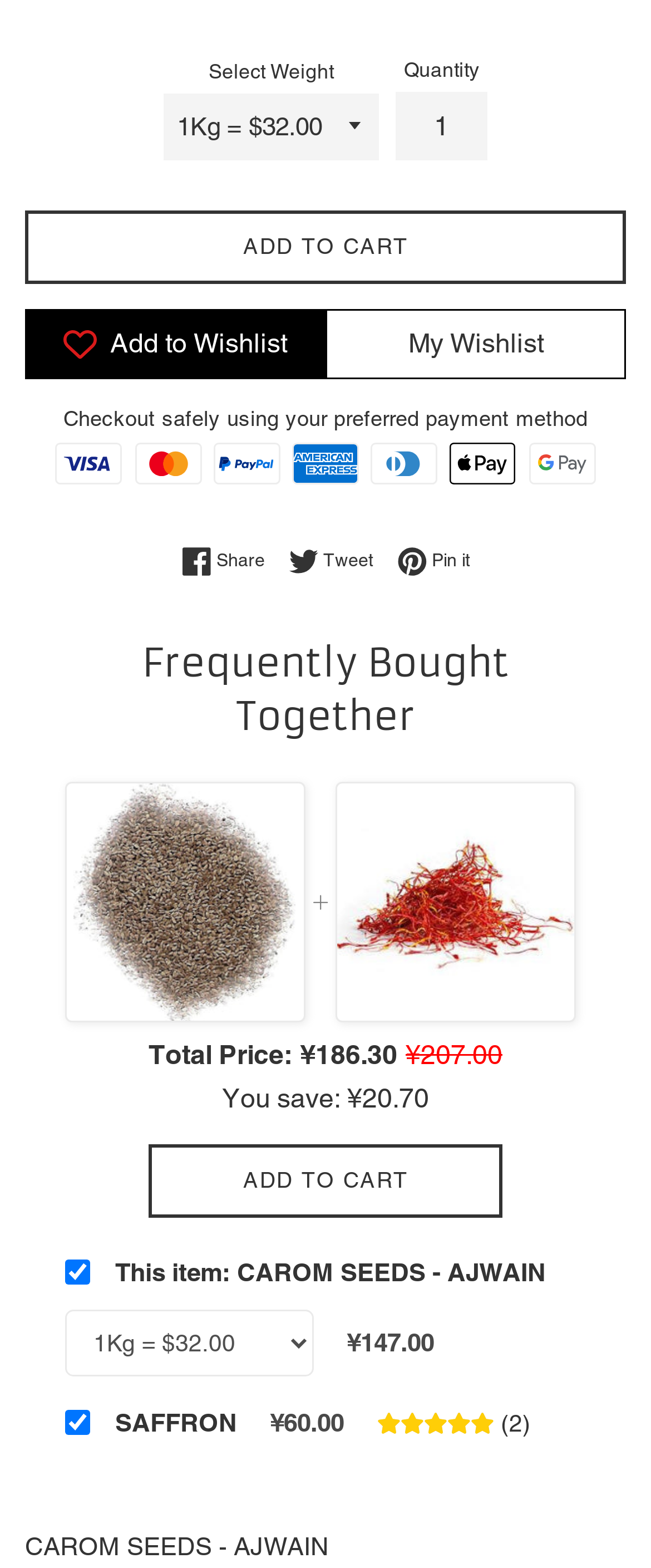Identify the bounding box of the HTML element described here: "parent_node: SAFFRON". Provide the coordinates as four float numbers between 0 and 1: [left, top, right, bottom].

[0.1, 0.899, 0.138, 0.915]